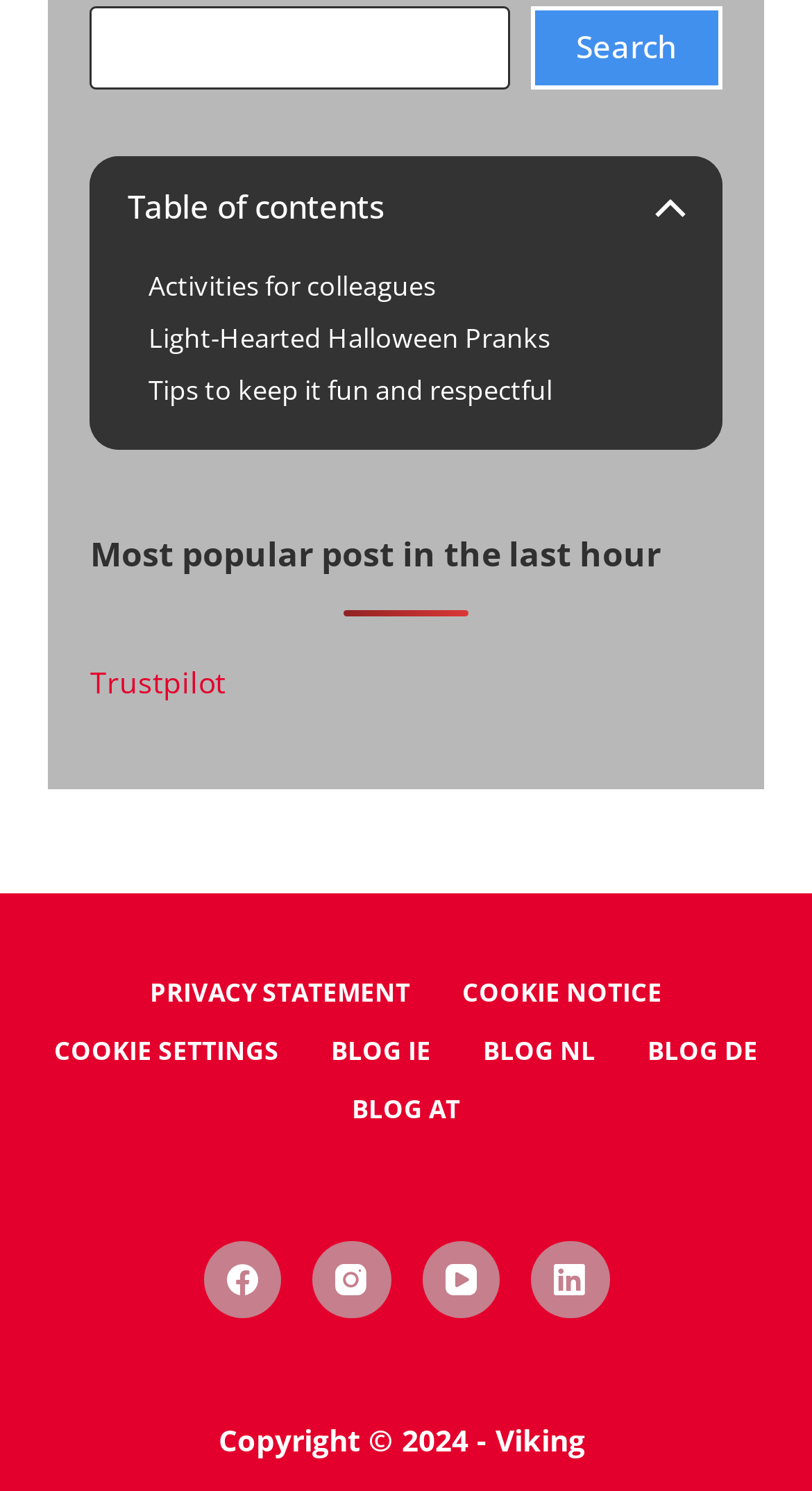What is the copyright year?
Please answer the question as detailed as possible.

The copyright year can be found at the bottom of the page, and it is mentioned as 'Copyright © 2024 - Viking' within the bounding box of [0.269, 0.953, 0.731, 0.979].